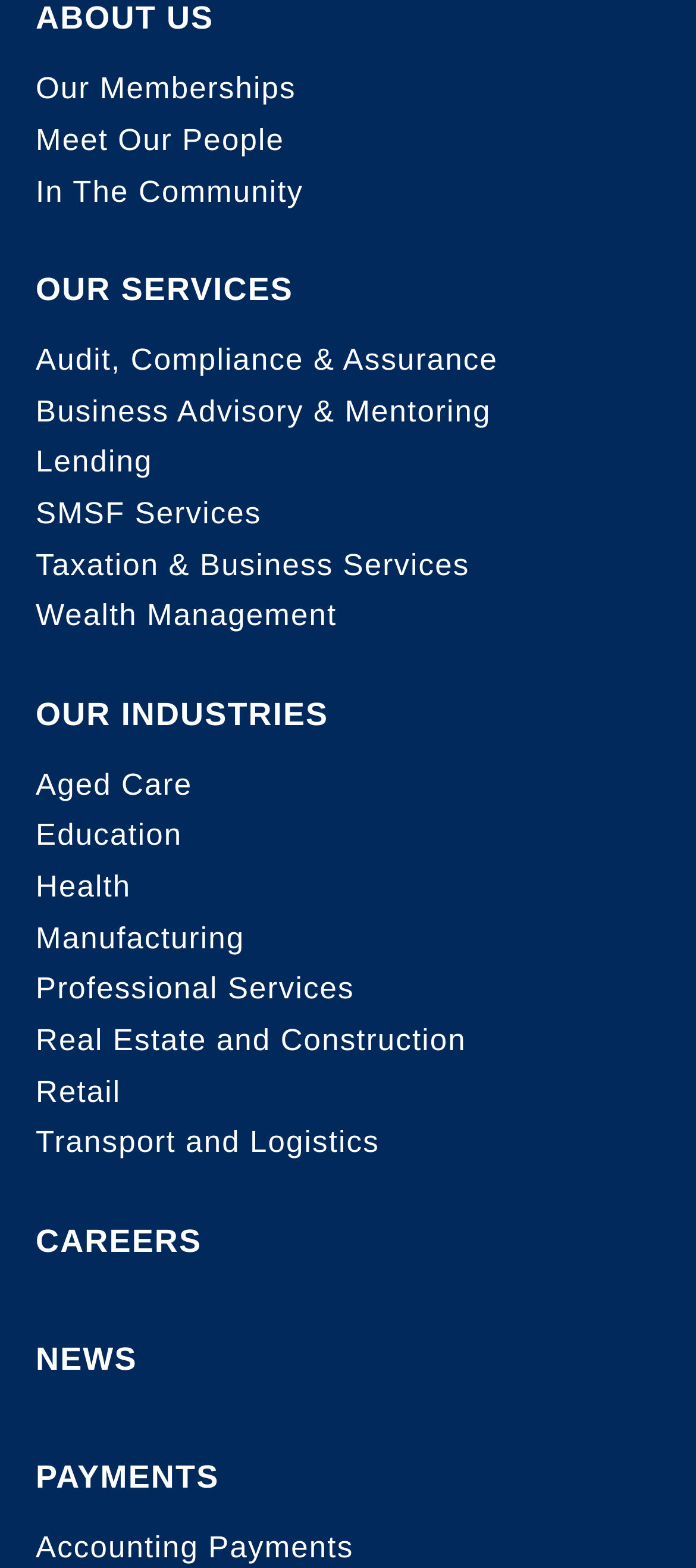What is the second community involvement mentioned?
Please answer the question with a single word or phrase, referencing the image.

Meet Our People